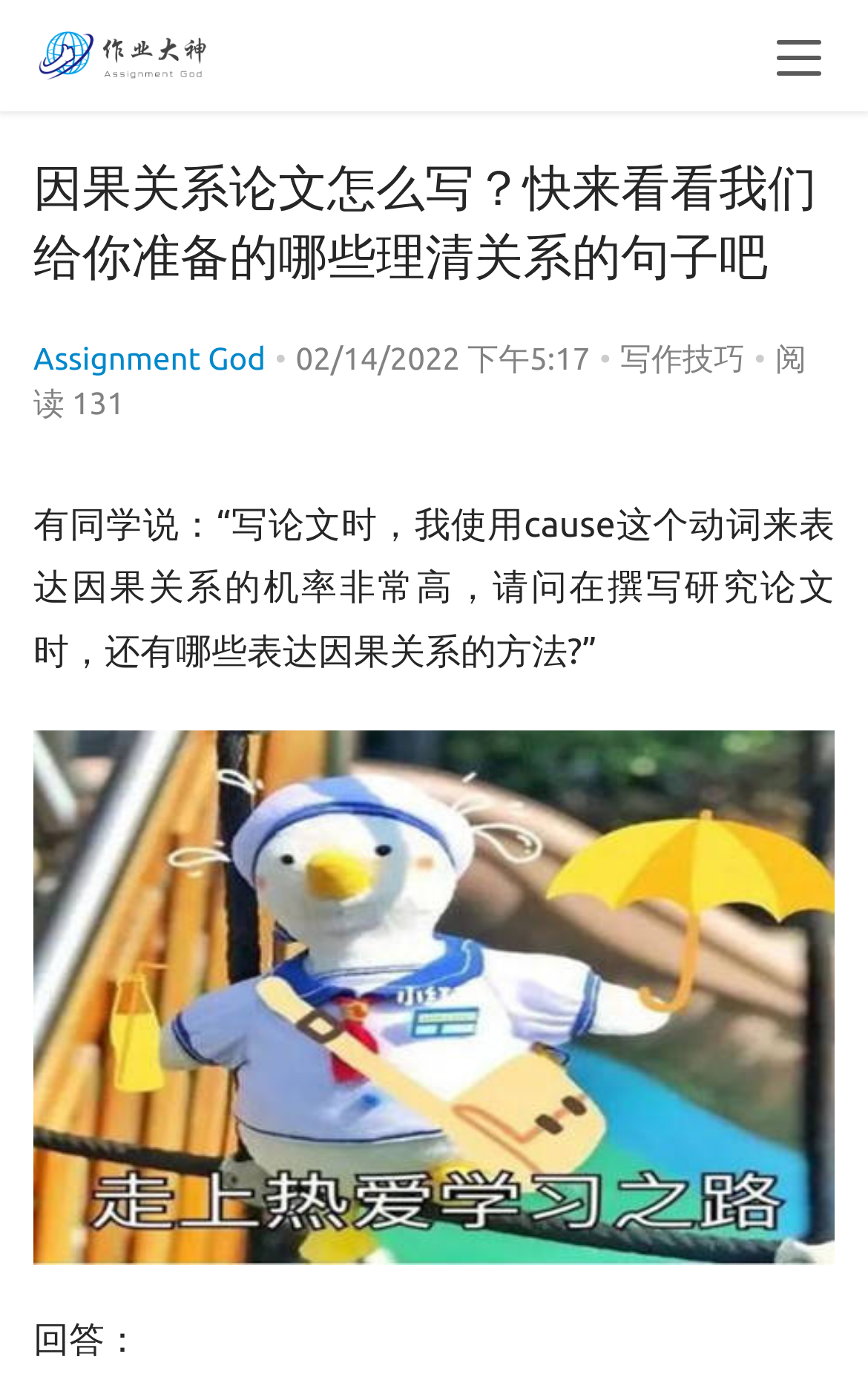Provide the bounding box coordinates in the format (top-left x, top-left y, bottom-right x, bottom-right y). All values are floating point numbers between 0 and 1. Determine the bounding box coordinate of the UI element described as: alt="靠谱的留学生代写机构作业大神值得推荐"

[0.038, 0.016, 0.249, 0.053]